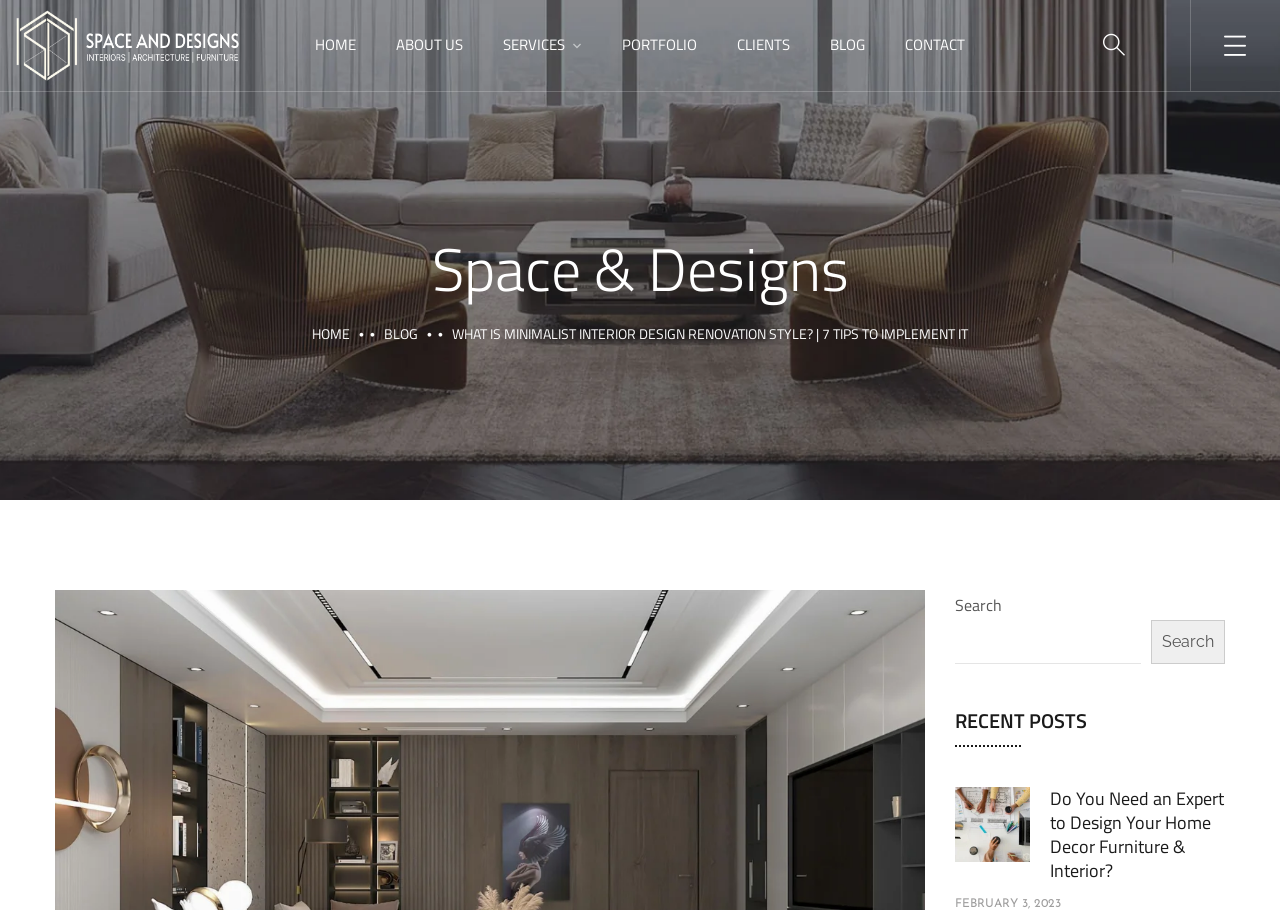How many images are there on the webpage?
Please use the image to provide a one-word or short phrase answer.

3